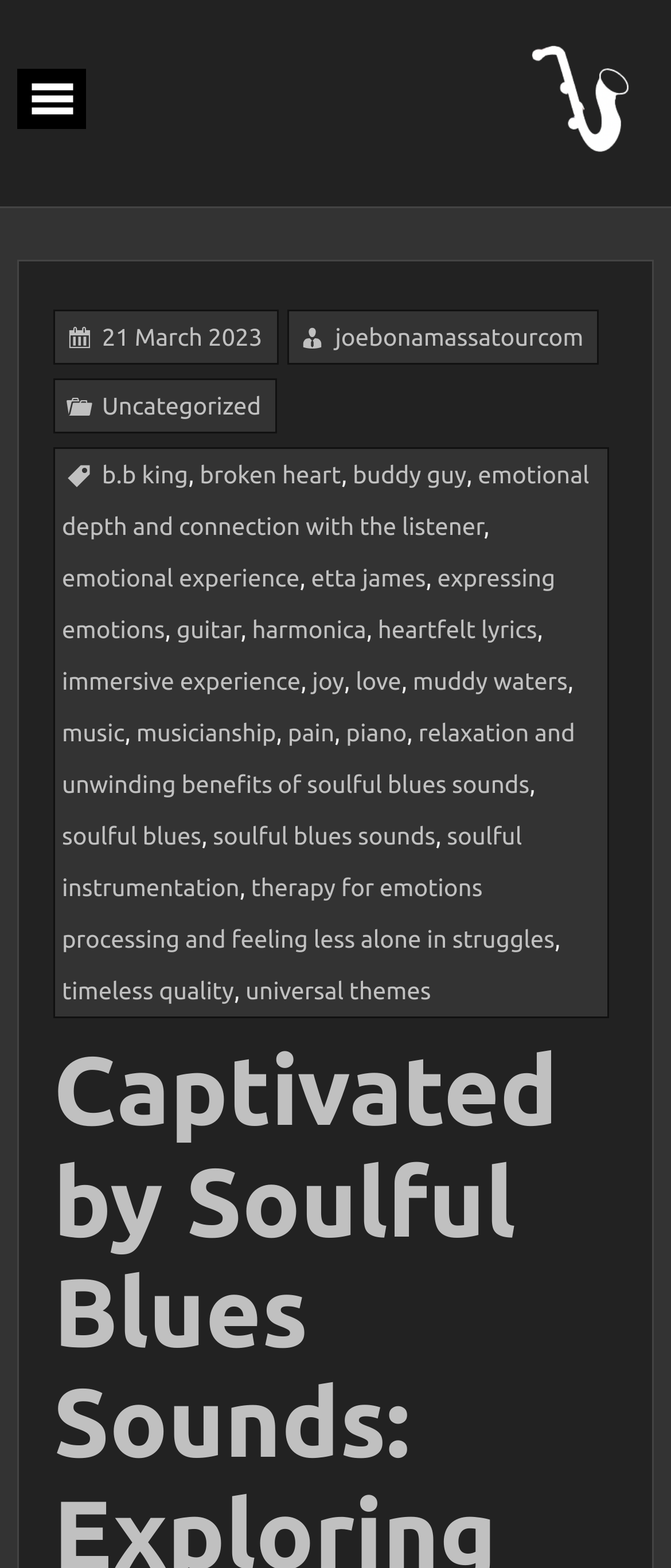Find the bounding box coordinates of the area to click in order to follow the instruction: "Click the mobile button".

[0.0, 0.033, 0.154, 0.099]